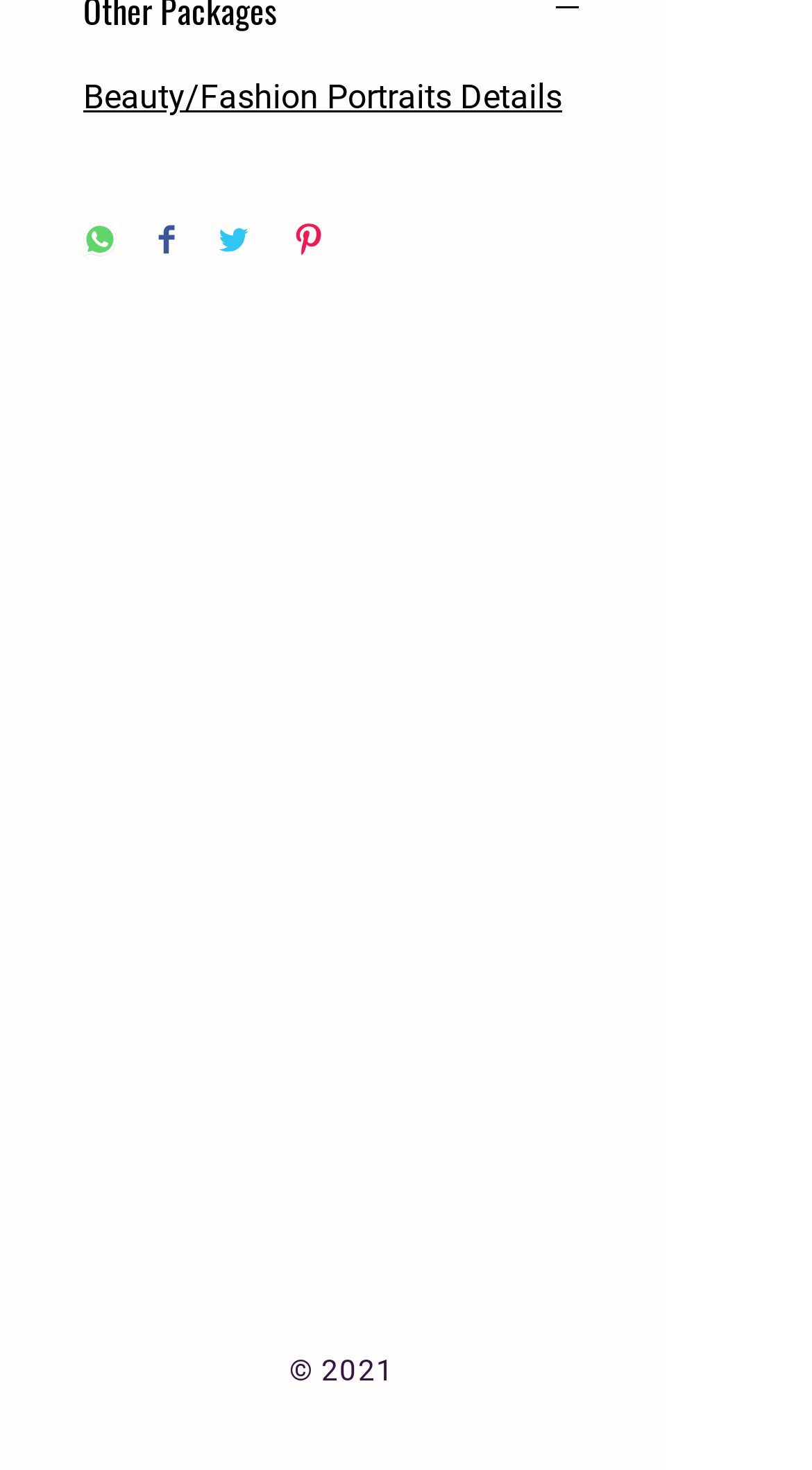What is the address of the location?
Answer with a single word or phrase, using the screenshot for reference.

2028 Main St, Concord, MA 01742